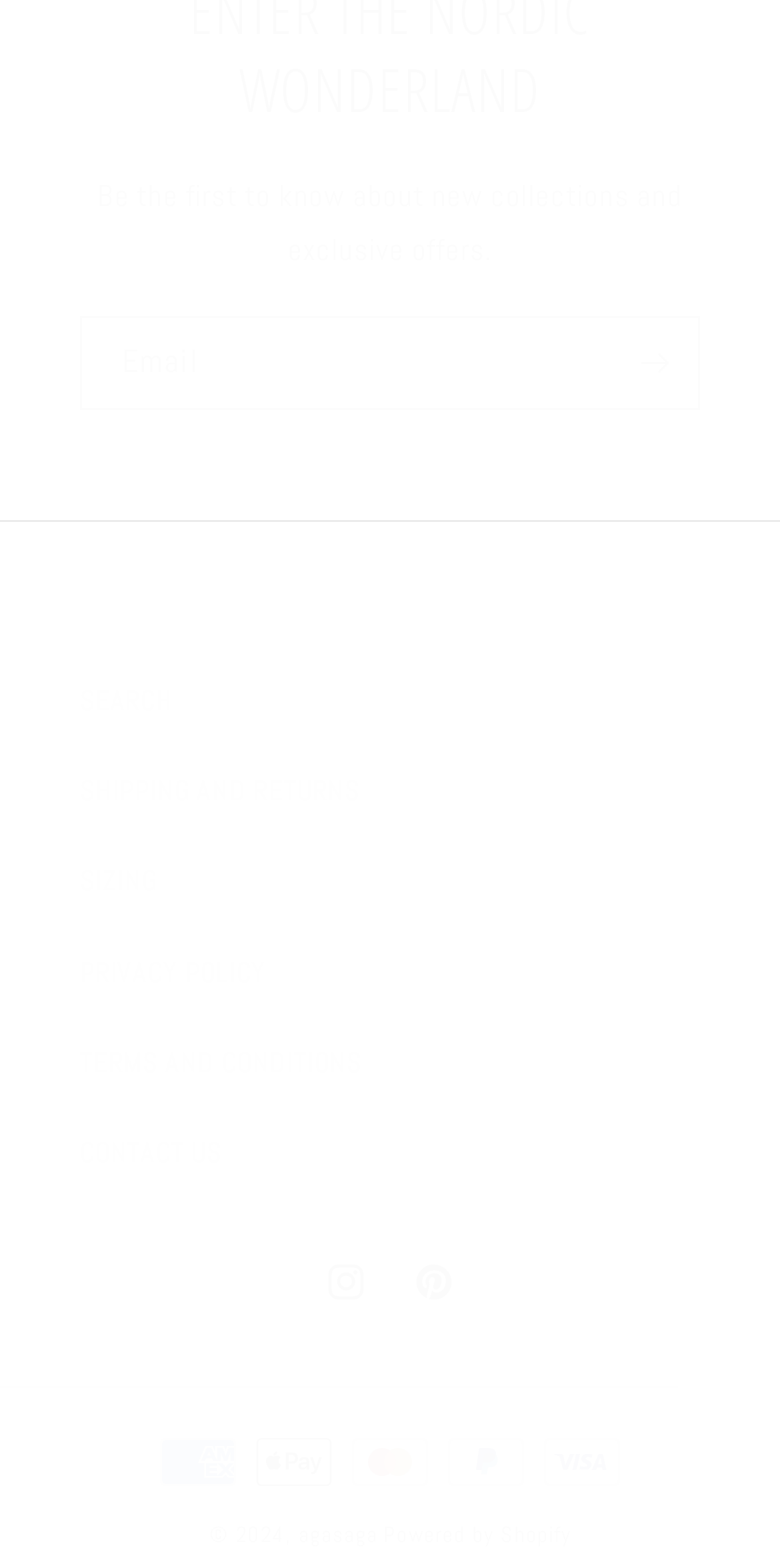Analyze the image and provide a detailed answer to the question: What is the purpose of the textbox?

The textbox is labeled 'Email' and is accompanied by a 'Subscribe' button, indicating that it is used to collect email addresses for subscription purposes.